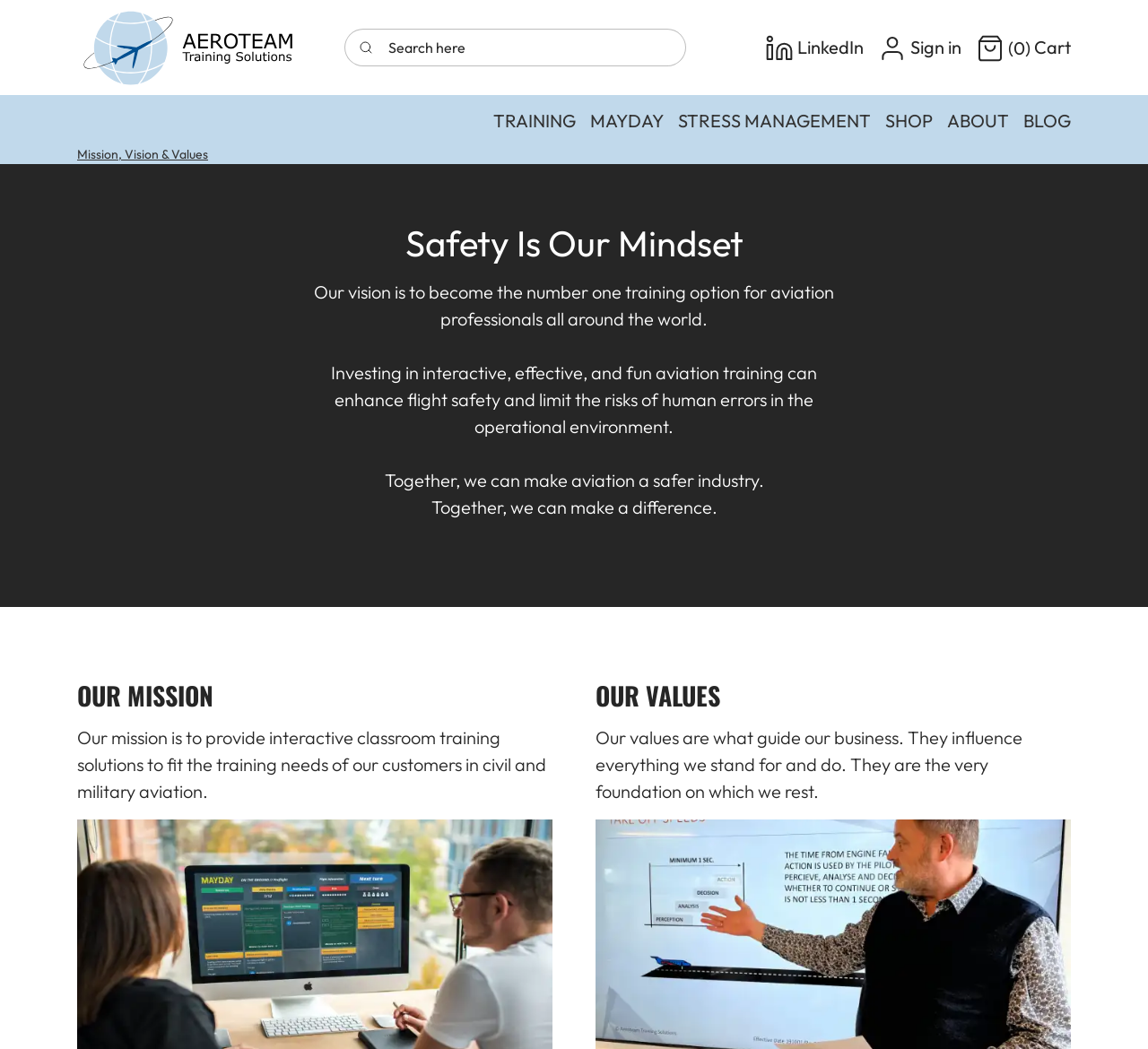Describe all the key features of the webpage in detail.

The webpage is about AEROTEAM Training Solutions, an aviation training provider. At the top left, there is a logo of AEROTEAM Training Solutions, which is an image linked to the company's name. Next to the logo, there is a search bar with a magnifying glass icon and a placeholder text "Search here". 

On the top right, there are four icons representing LinkedIn, Sign in, Cart, and a dropdown menu with buttons for TRAINING, MAYDAY, STRESS MANAGEMENT, SHOP, ABOUT, and BLOG. 

Below the top section, there is a heading "Safety Is Our Mindset" followed by three paragraphs of text describing the company's vision, mission, and values. The vision is to become the number one training option for aviation professionals worldwide. The company invests in interactive, effective, and fun aviation training to enhance flight safety and limit human errors. The mission is to provide interactive classroom training solutions to fit the training needs of customers in civil and military aviation. The values guide the company's business and influence everything they stand for and do.

There is a figure at the top of the page, but its content is not specified.